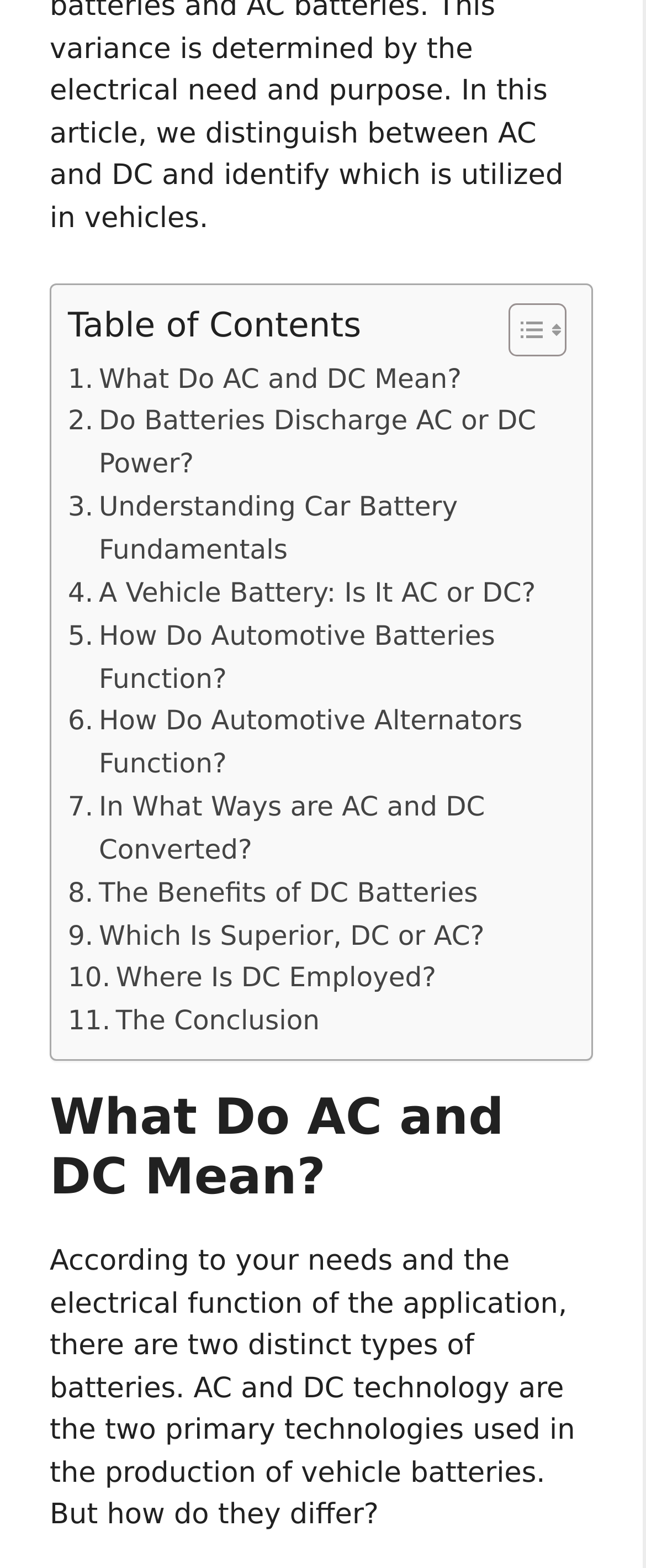Please answer the following question using a single word or phrase: What is the first question in the table of contents?

What Do AC and DC Mean?